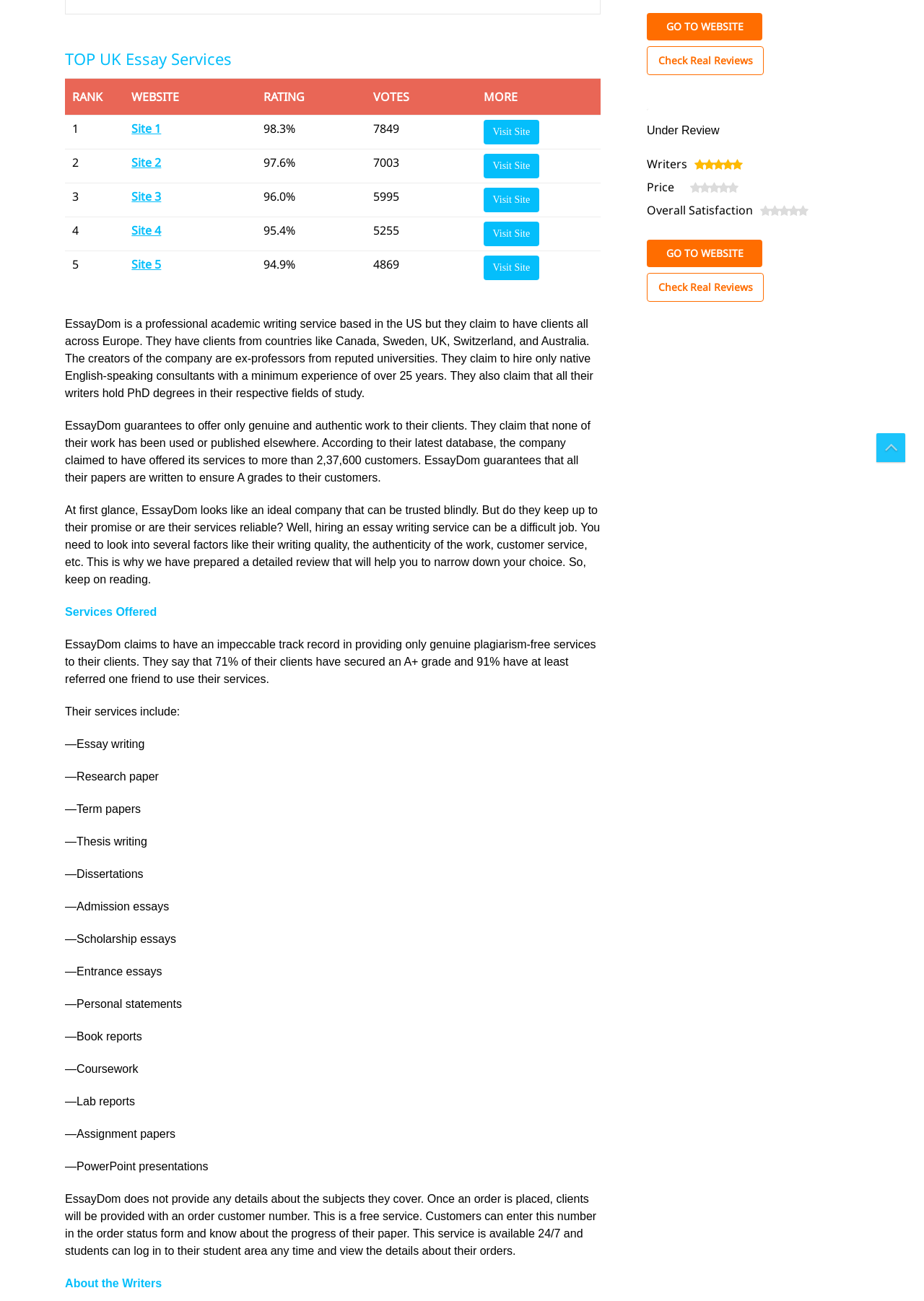Extract the bounding box coordinates for the UI element described as: "Site 3".

[0.142, 0.145, 0.174, 0.157]